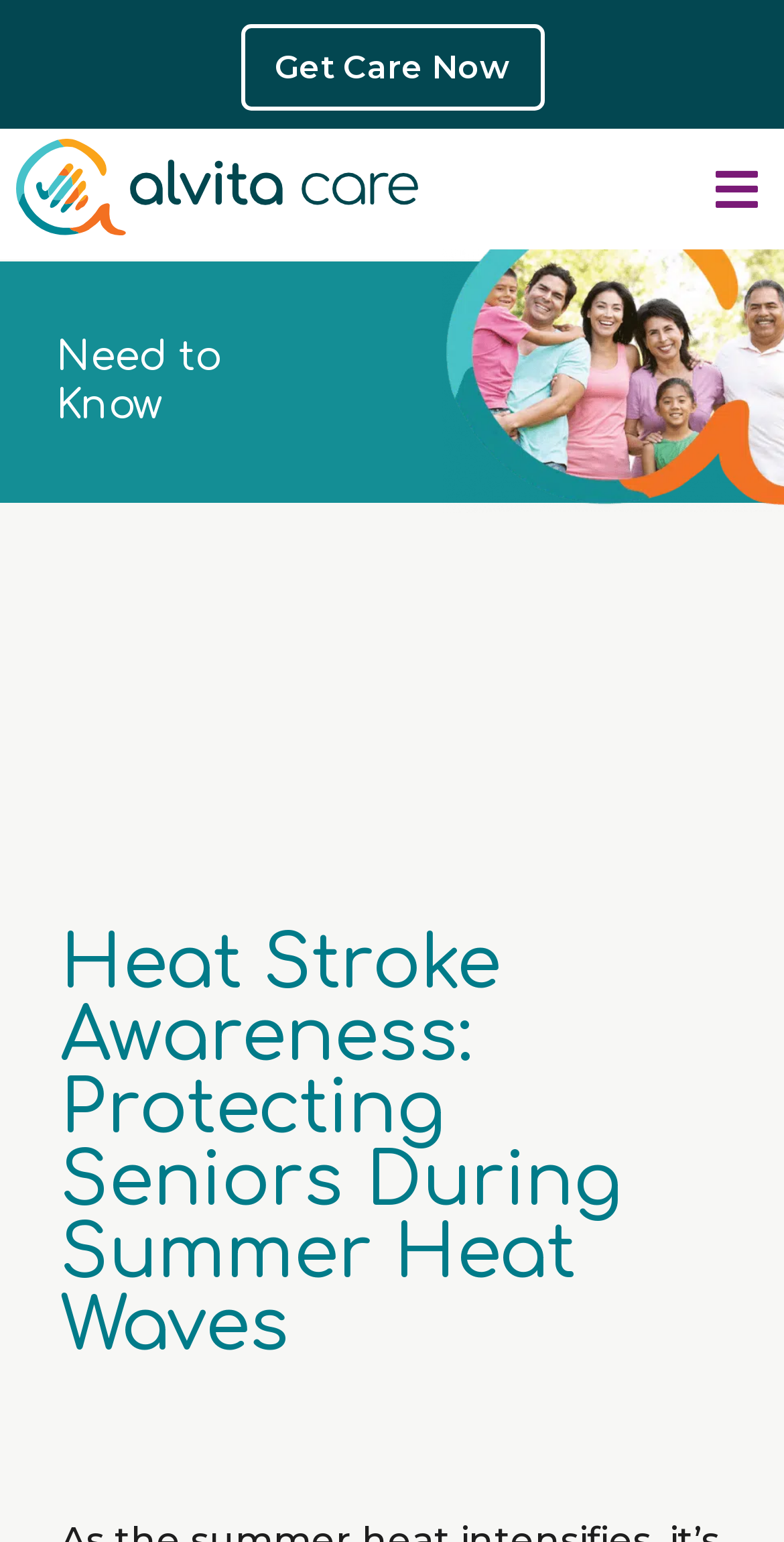Refer to the screenshot and answer the following question in detail:
What is the call-to-action button at the top?

The call-to-action button 'Get Care Now' is a link located at the top of the webpage, encouraging users to take action and get care immediately.